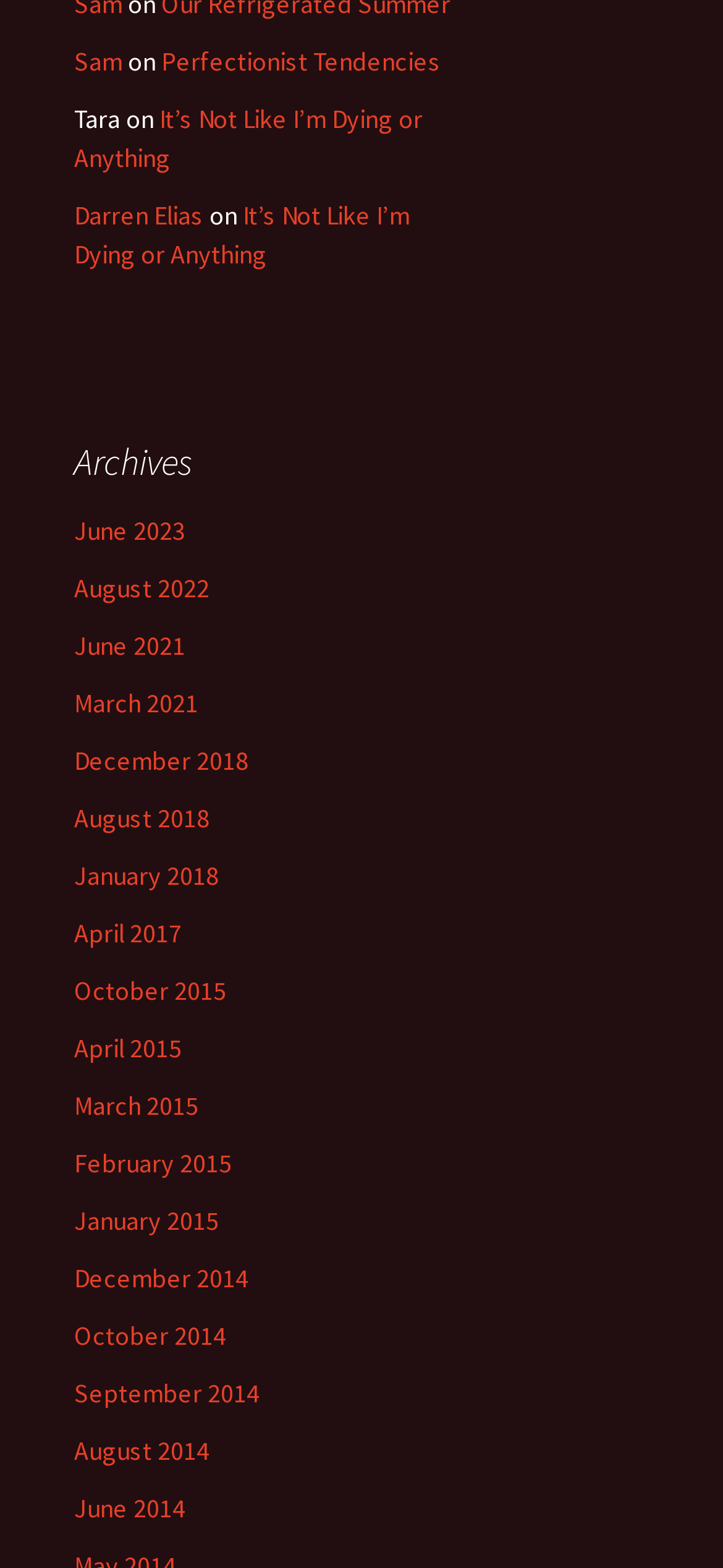What is the category of the links below the 'Archives' heading?
Using the information from the image, answer the question thoroughly.

The links below the 'Archives' heading have text like 'June 2023', 'August 2022', etc., which suggests that they are categorized by months and years.